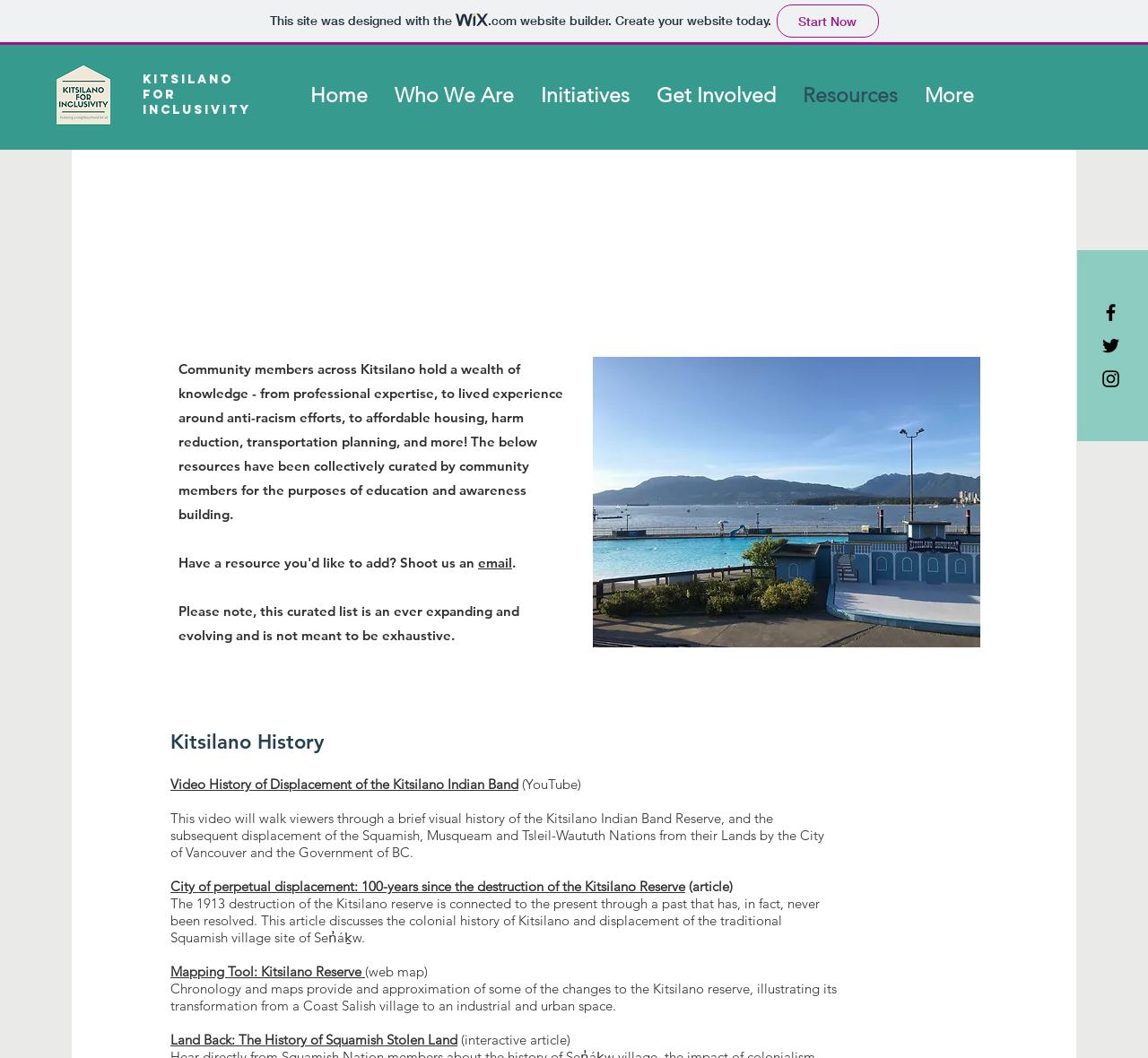Find the bounding box coordinates for the HTML element described in this sentence: "aria-label="Black Facebook Icon"". Provide the coordinates as four float numbers between 0 and 1, in the format [left, top, right, bottom].

[0.958, 0.285, 0.977, 0.306]